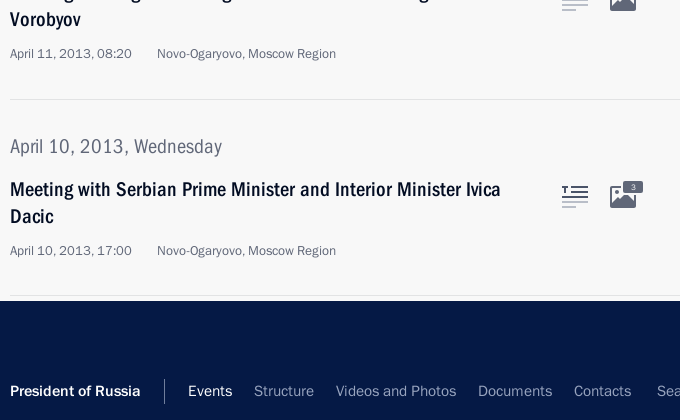Using the details in the image, give a detailed response to the question below:
What percentage of imports consist of engineering products and equipment?

According to the caption, during the meeting, Belyaninov provided updates regarding the performance of the customs service, emphasizing significant aspects such as import dynamics, with 50% of imports consisting of engineering products and equipment.